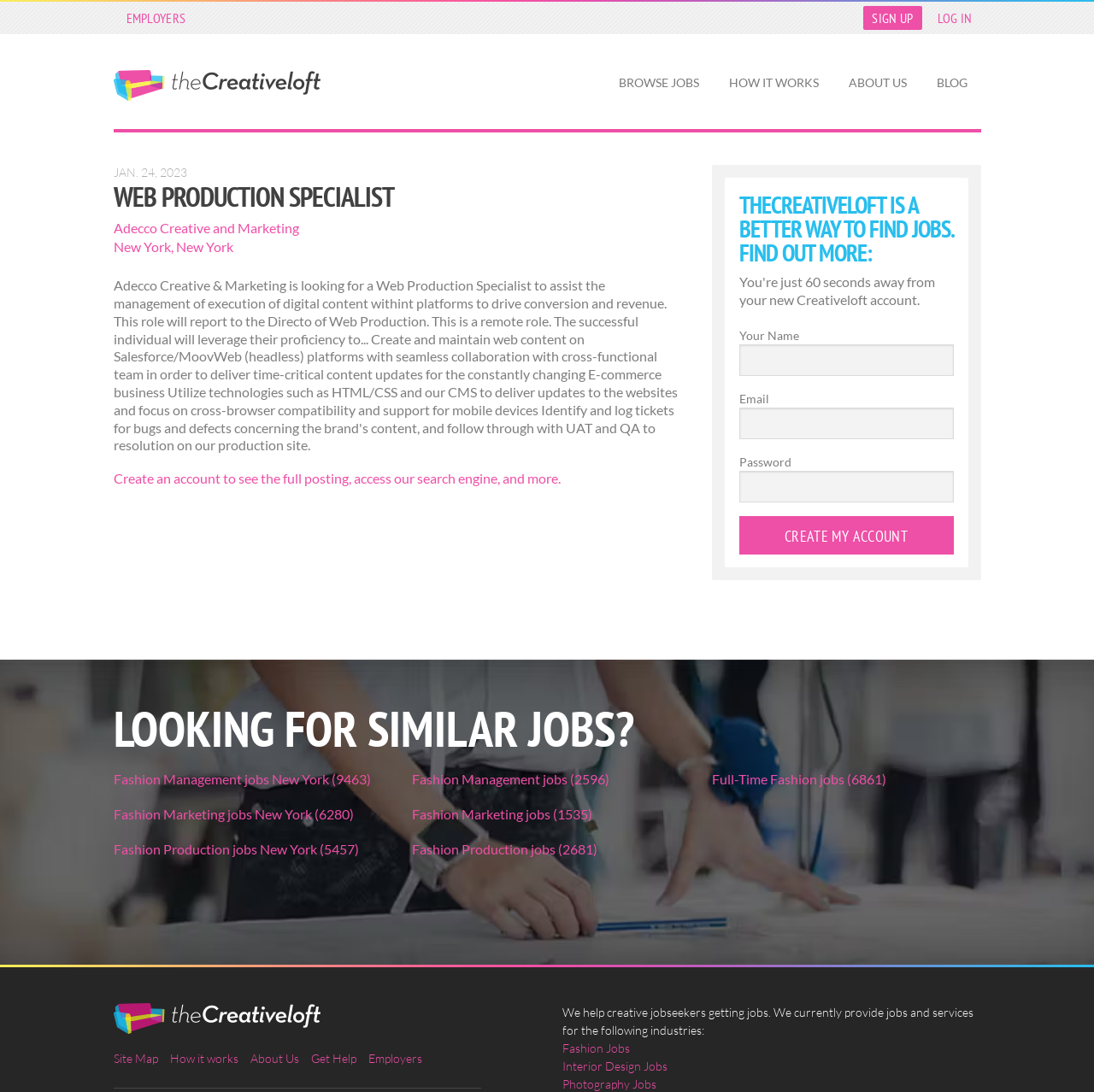Can you find and generate the webpage's heading?

WEB PRODUCTION SPECIALIST